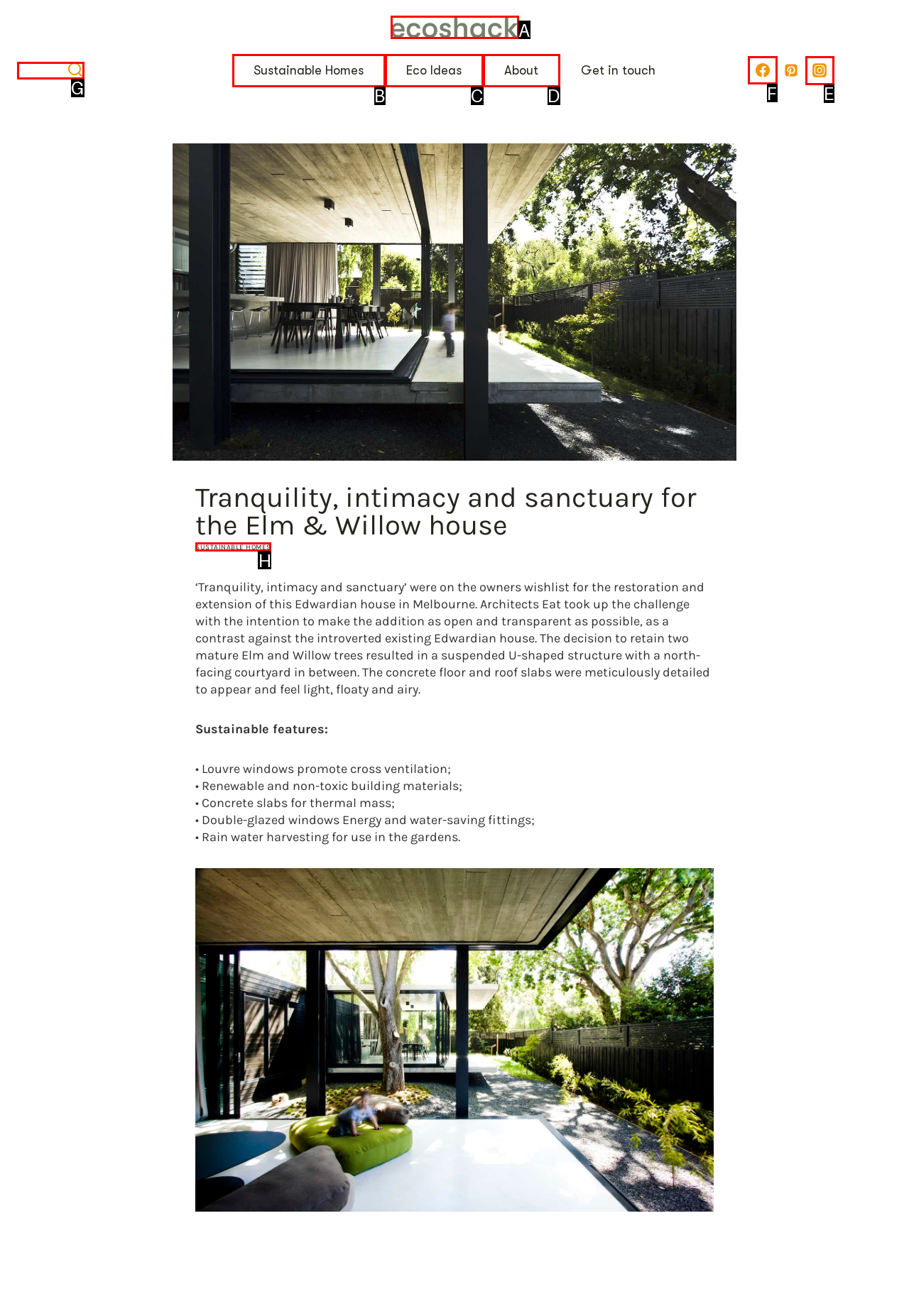Identify the letter of the UI element you should interact with to perform the task: Open Facebook
Reply with the appropriate letter of the option.

F